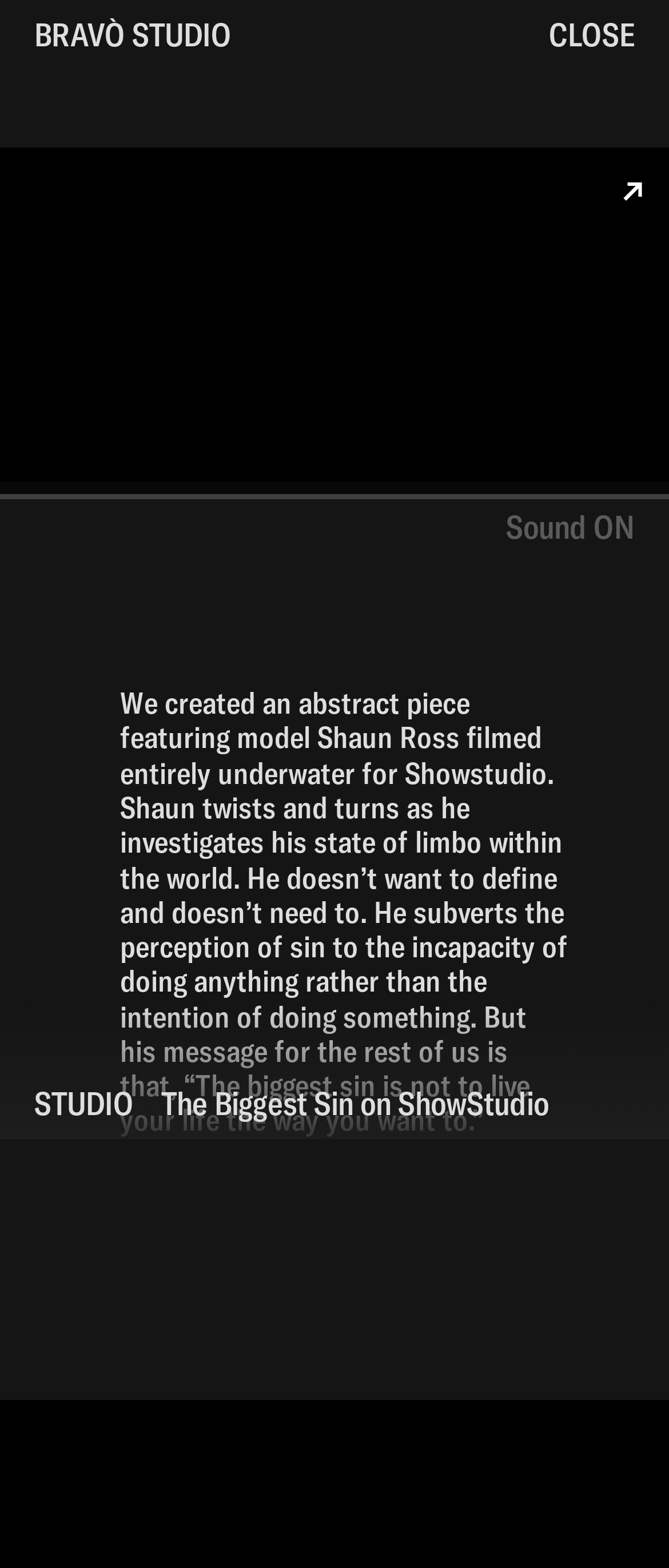Please use the details from the image to answer the following question comprehensively:
What is the theme of the abstract piece?

I found the answer by reading the text description on the webpage, which states 'The Biggest Sin' as the title of the abstract piece.